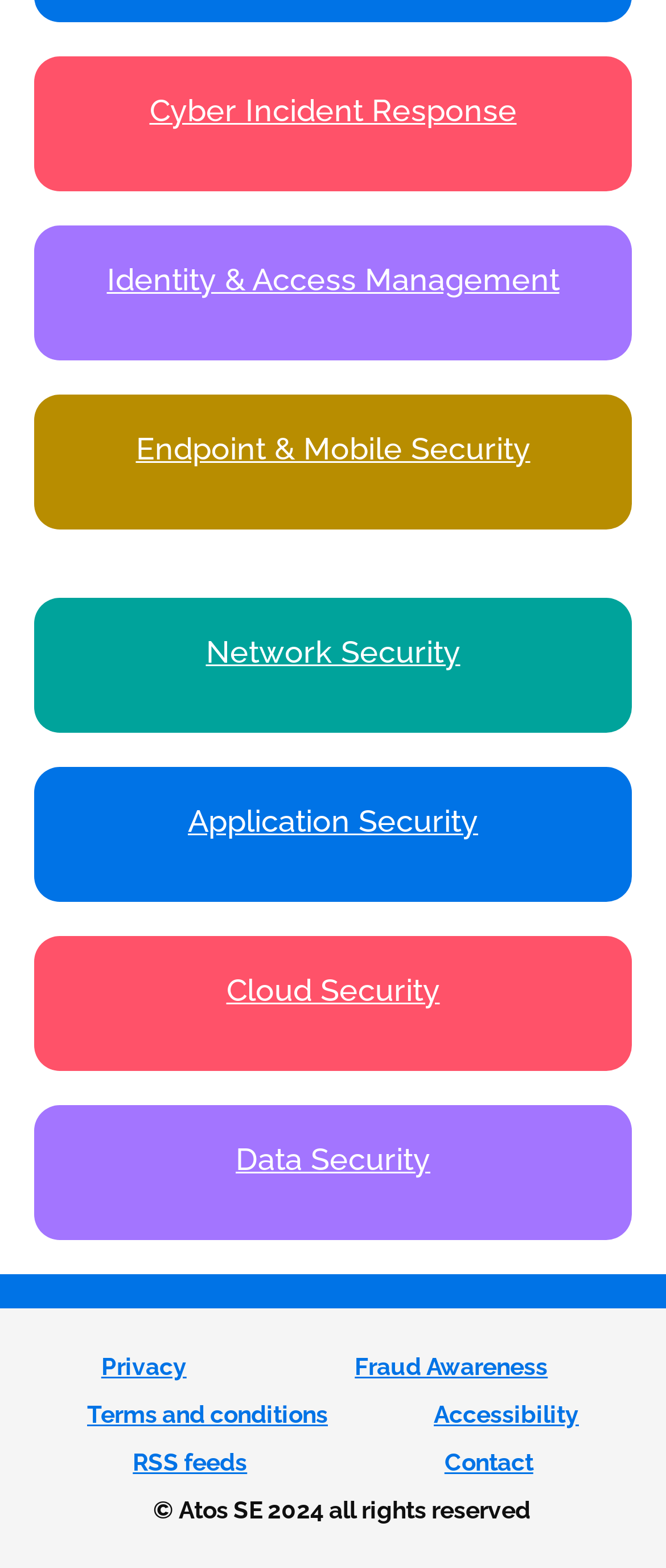Please specify the coordinates of the bounding box for the element that should be clicked to carry out this instruction: "Contact us". The coordinates must be four float numbers between 0 and 1, formatted as [left, top, right, bottom].

[0.667, 0.924, 0.801, 0.941]